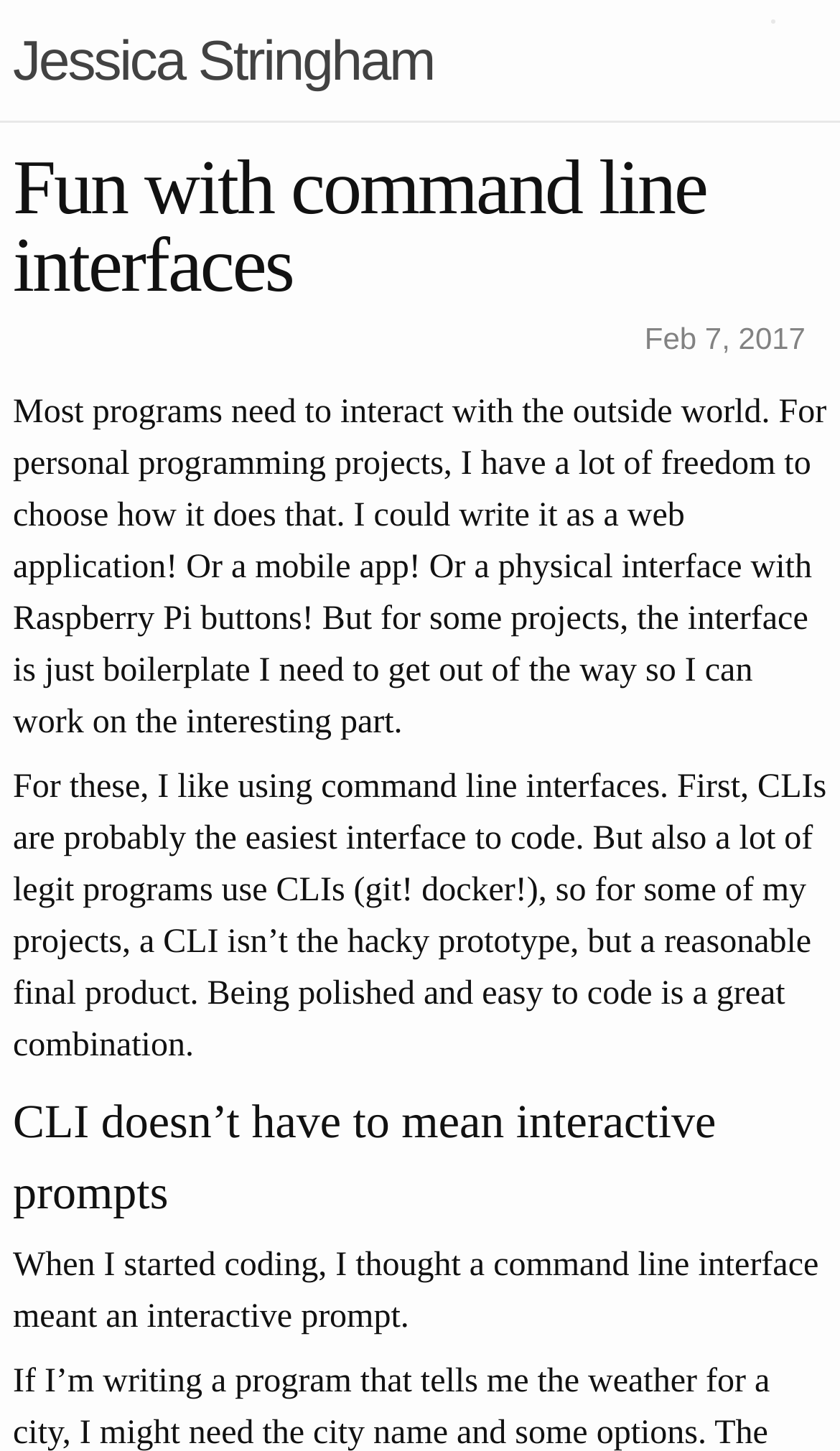What is the advantage of using command line interfaces?
Provide a comprehensive and detailed answer to the question.

According to the article, one of the advantages of using command line interfaces is that they are probably the easiest interface to code, as mentioned in the second paragraph.